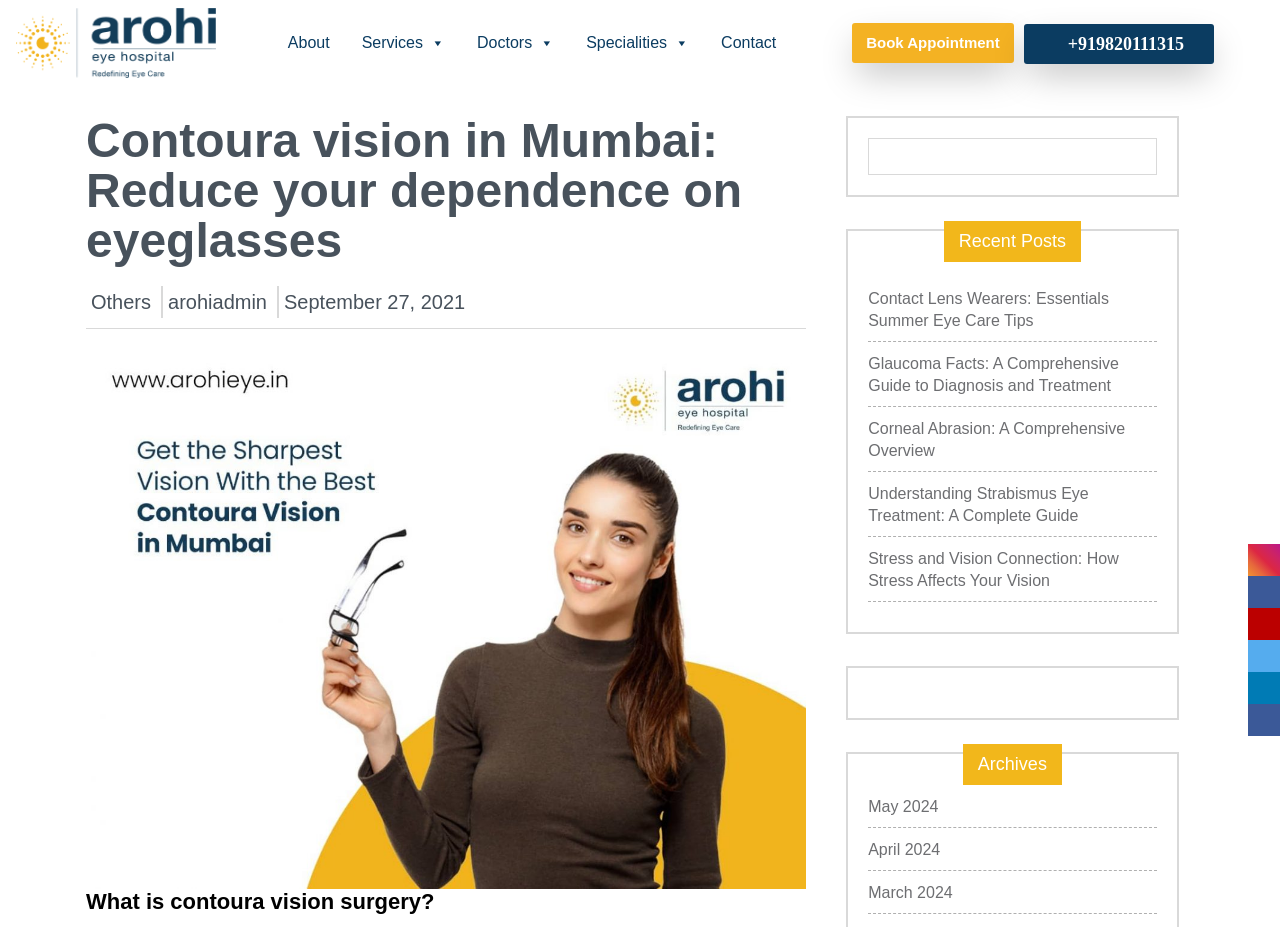Pinpoint the bounding box coordinates of the clickable element needed to complete the instruction: "Read about Contoura vision surgery". The coordinates should be provided as four float numbers between 0 and 1: [left, top, right, bottom].

[0.067, 0.959, 0.63, 0.987]